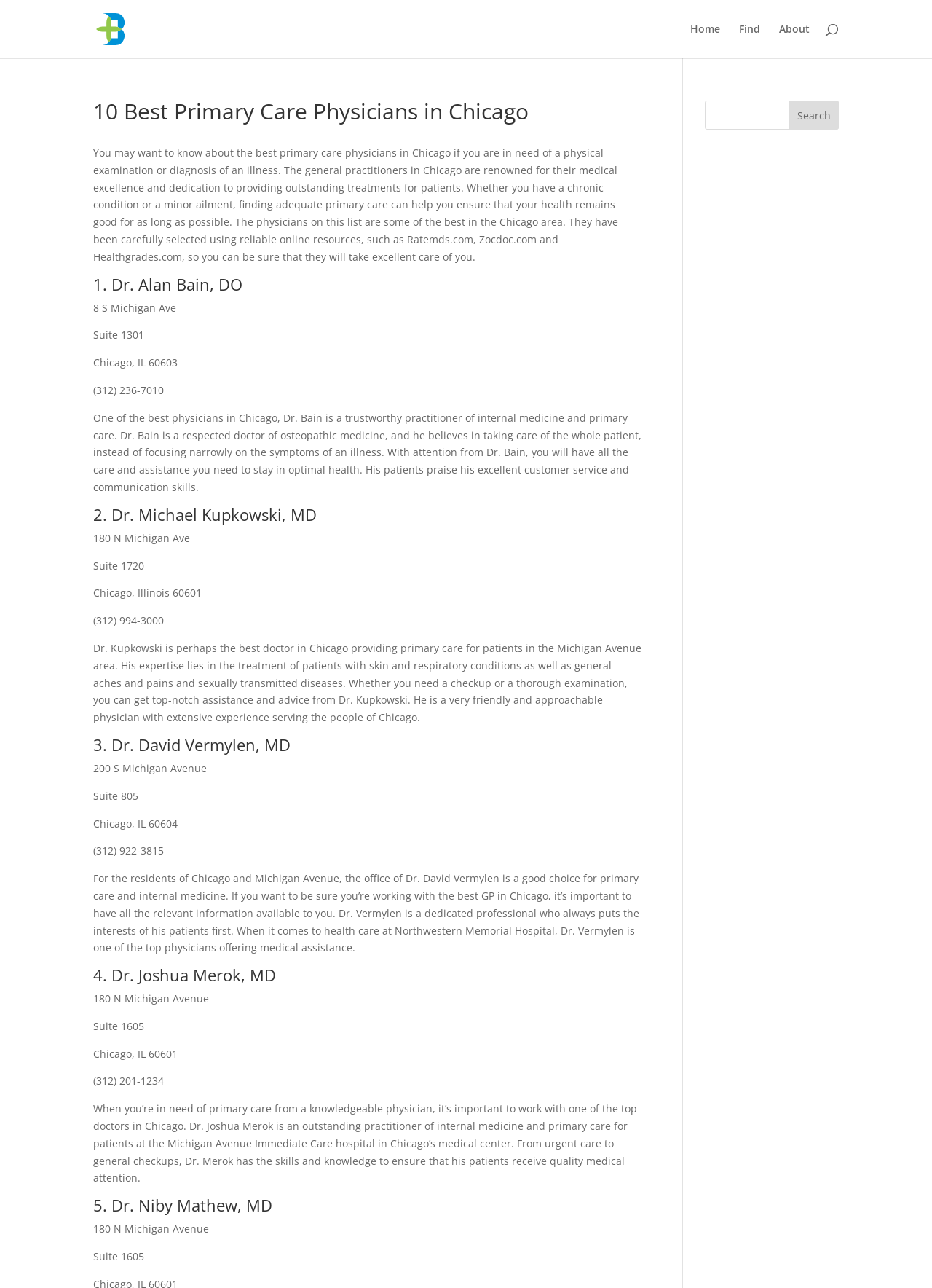Extract the primary header of the webpage and generate its text.

10 Best Primary Care Physicians in Chicago